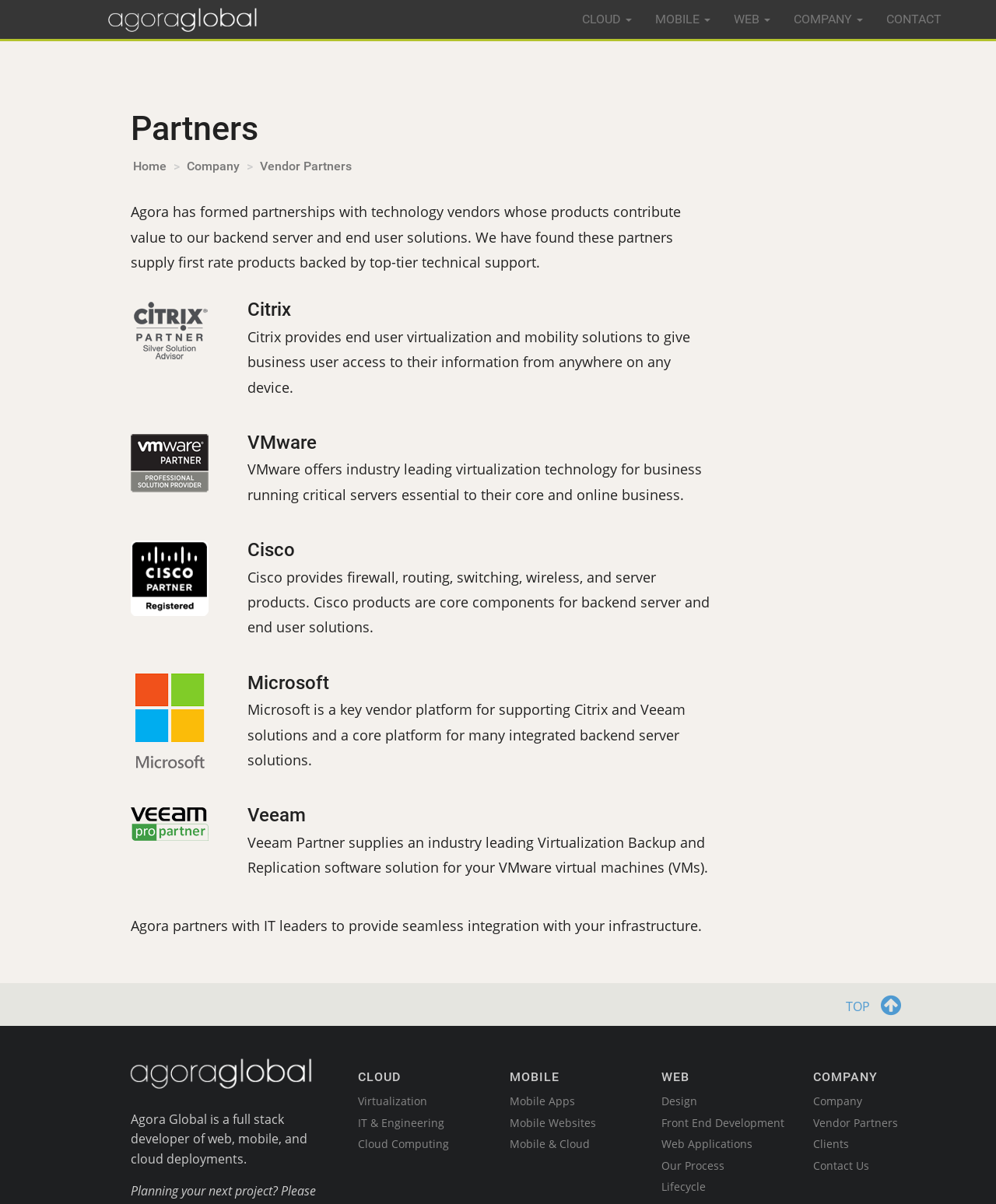Refer to the image and provide a thorough answer to this question:
How many partners are mentioned on the webpage?

The webpage mentions five partners: Citrix, VMware, Veeam, Microsoft, and Cisco. These partners are listed with their logos and descriptions on the webpage.